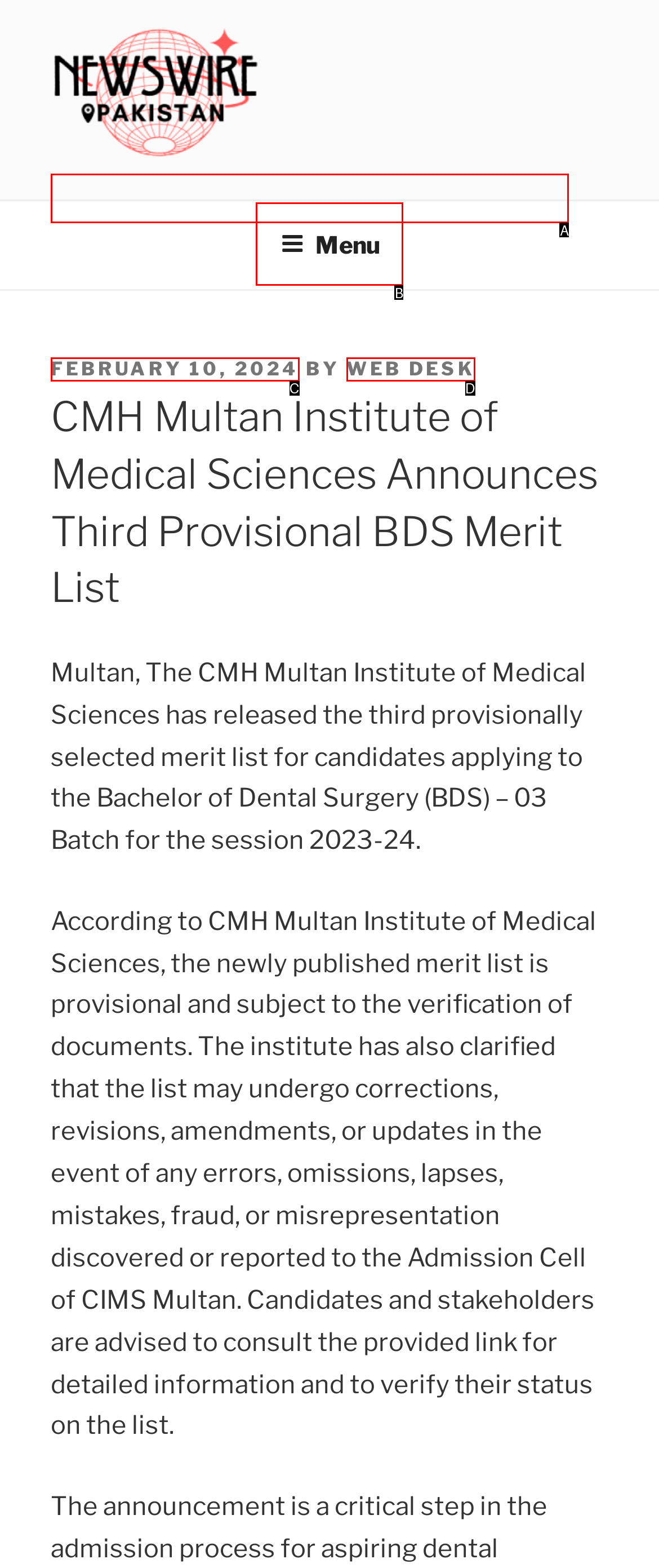Tell me which one HTML element best matches the description: Web Desk
Answer with the option's letter from the given choices directly.

D